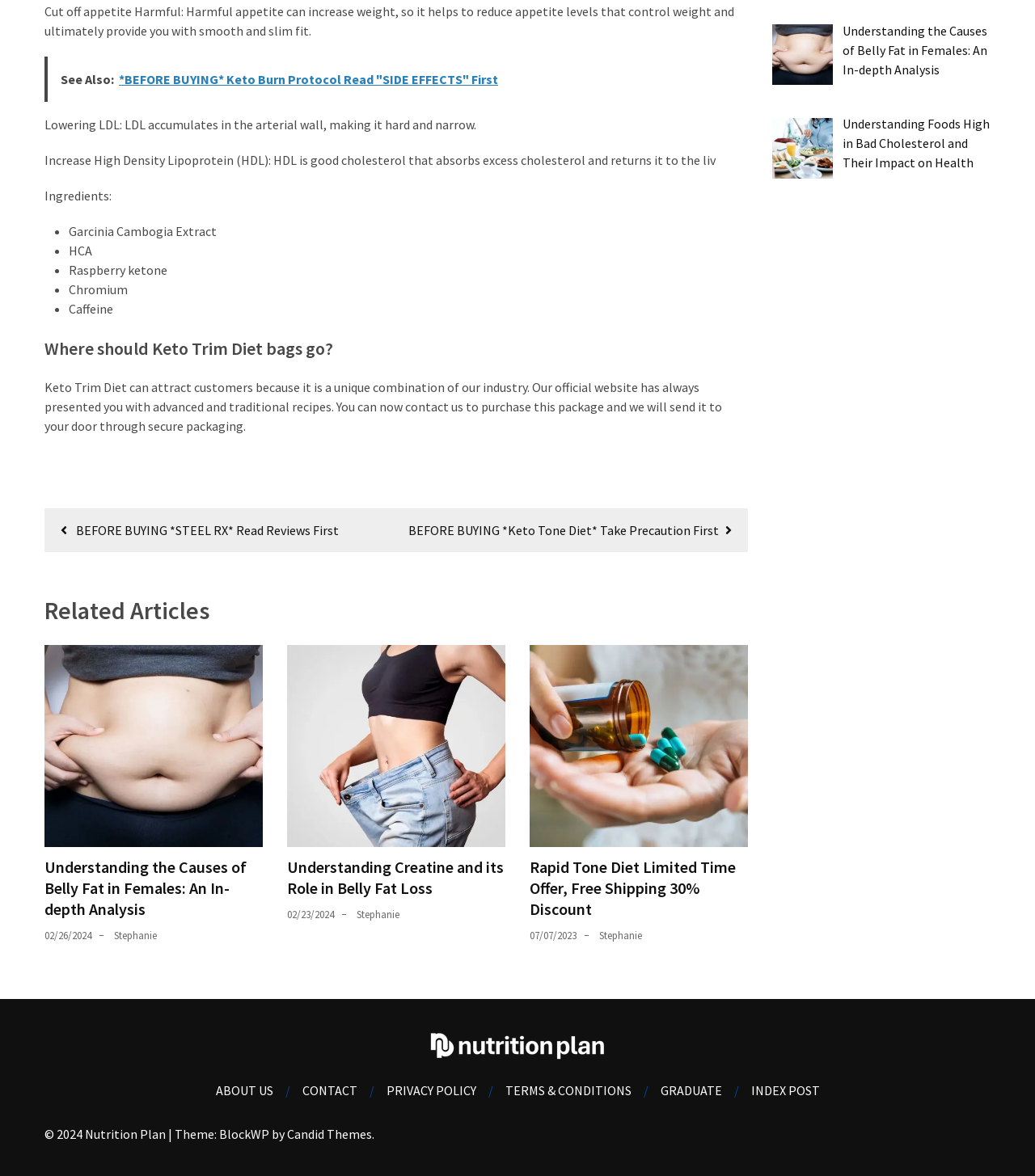Utilize the information from the image to answer the question in detail:
What is the most used category?

The webpage has a heading 'MOST USED CATEGORIES' and the first link under it is 'Disease', which suggests that it is the most used category.